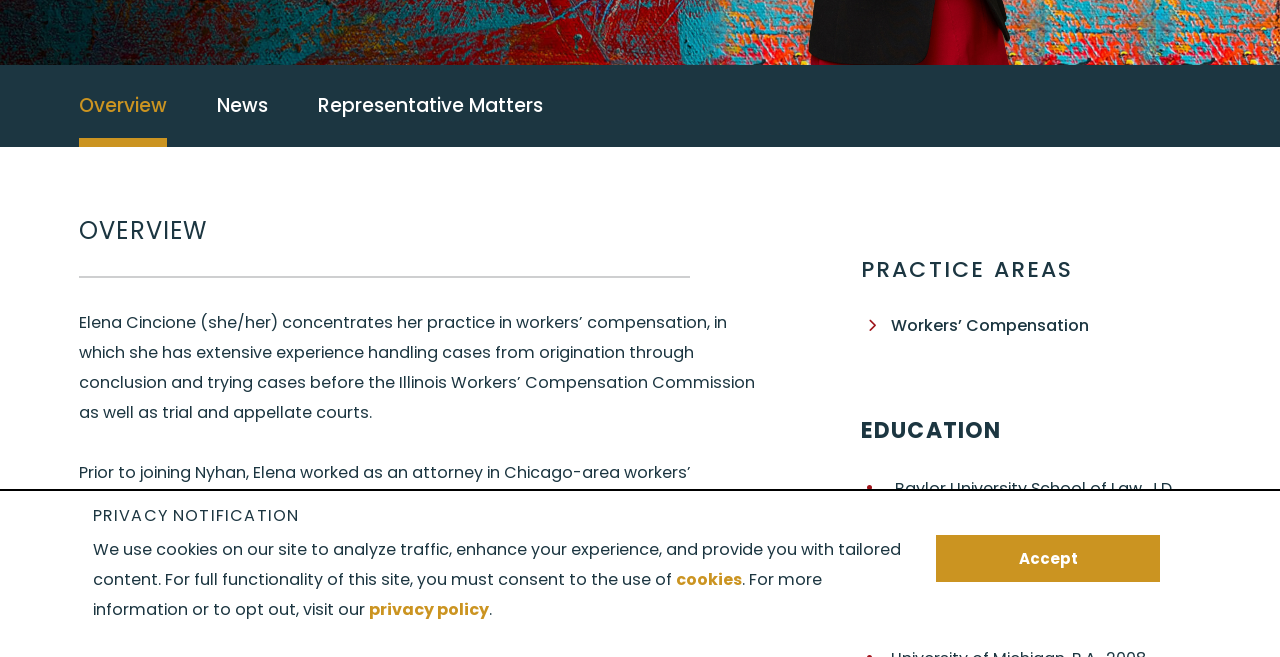Using the provided element description: "privacy policy", identify the bounding box coordinates. The coordinates should be four floats between 0 and 1 in the order [left, top, right, bottom].

[0.288, 0.91, 0.382, 0.945]